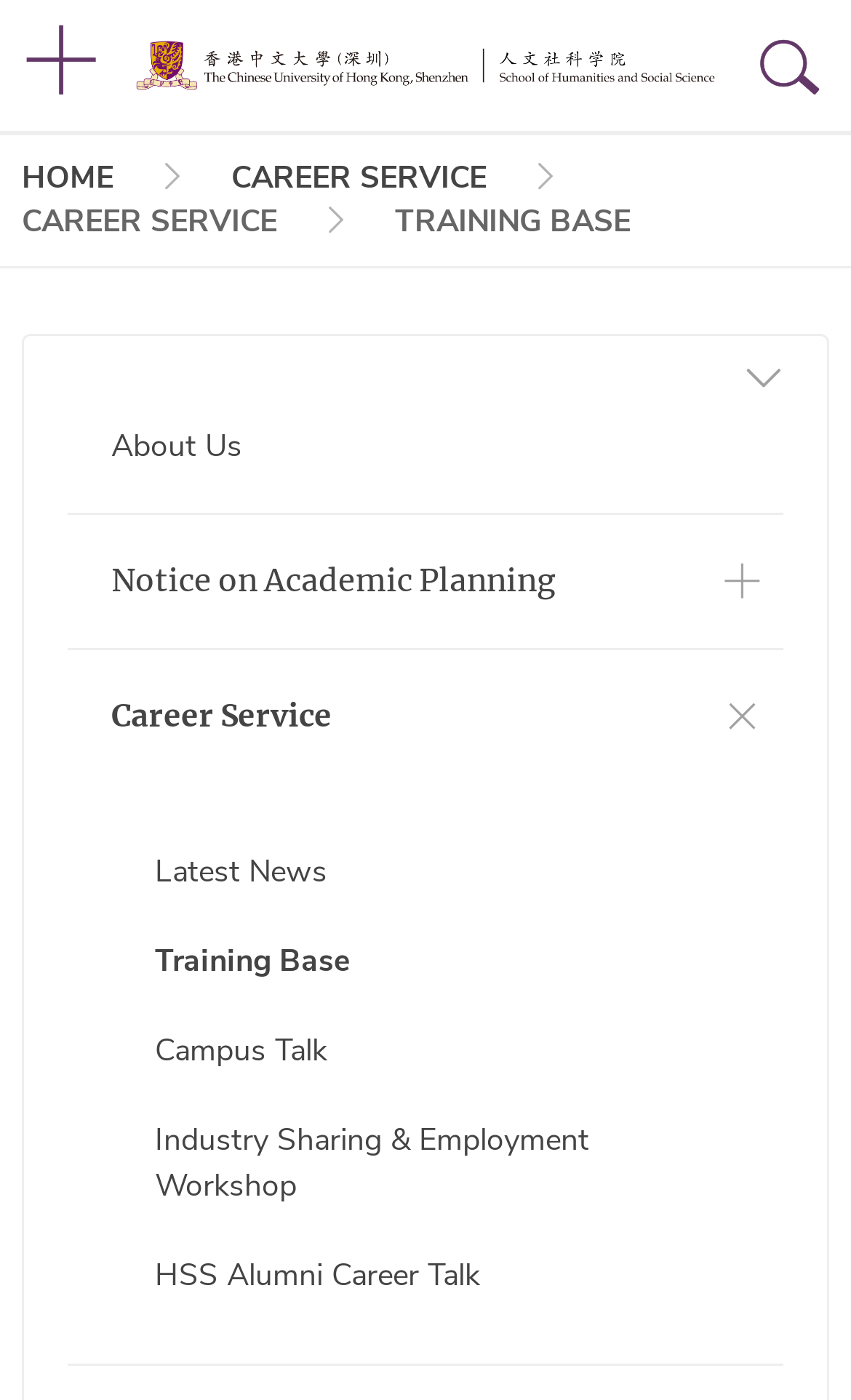How many links are there in the breadcrumb navigation?
Refer to the image and provide a detailed answer to the question.

I counted the number of link elements within the navigation element labeled 'Breadcrumb' and found 6 links: 'HOME', 'CAREER SERVICE', 'About Us', 'Latest News', 'Training Base', and 'Campus Talk'.